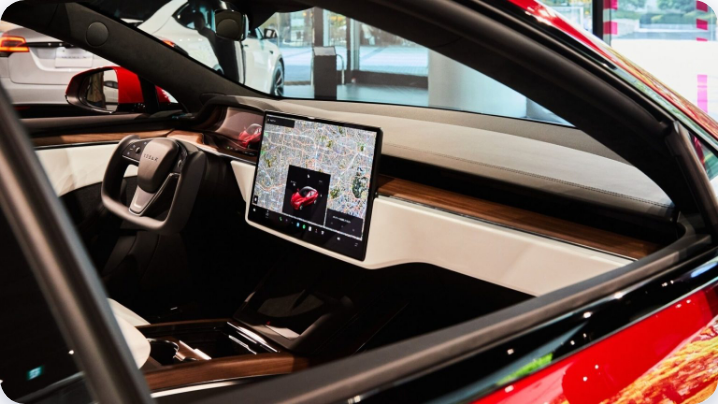Explain all the elements you observe in the image.

The image showcases the interior of a Tesla vehicle, highlighting the modern design and advanced technology integration. The dashboard features a prominent touchscreen display that is currently showing a detailed map interface, indicative of the vehicle's navigation system. The sleek white and wood trim complements the overall aesthetic of the interior, which is primarily black, creating a sophisticated look. Visibly behind the steering wheel, the ergonomic design of the driver’s cockpit emphasizes Tesla's commitment to providing a user-friendly experience. The background reveals a glimpse of a dealership or showroom floor, reinforcing the vehicle's allure for potential buyers. This setup reflects Tesla’s innovative approach to vehicle technology and interior design, aligning with the company's recent update that enhances precision tracking capabilities, reminiscent of Apple’s AirTag technology.